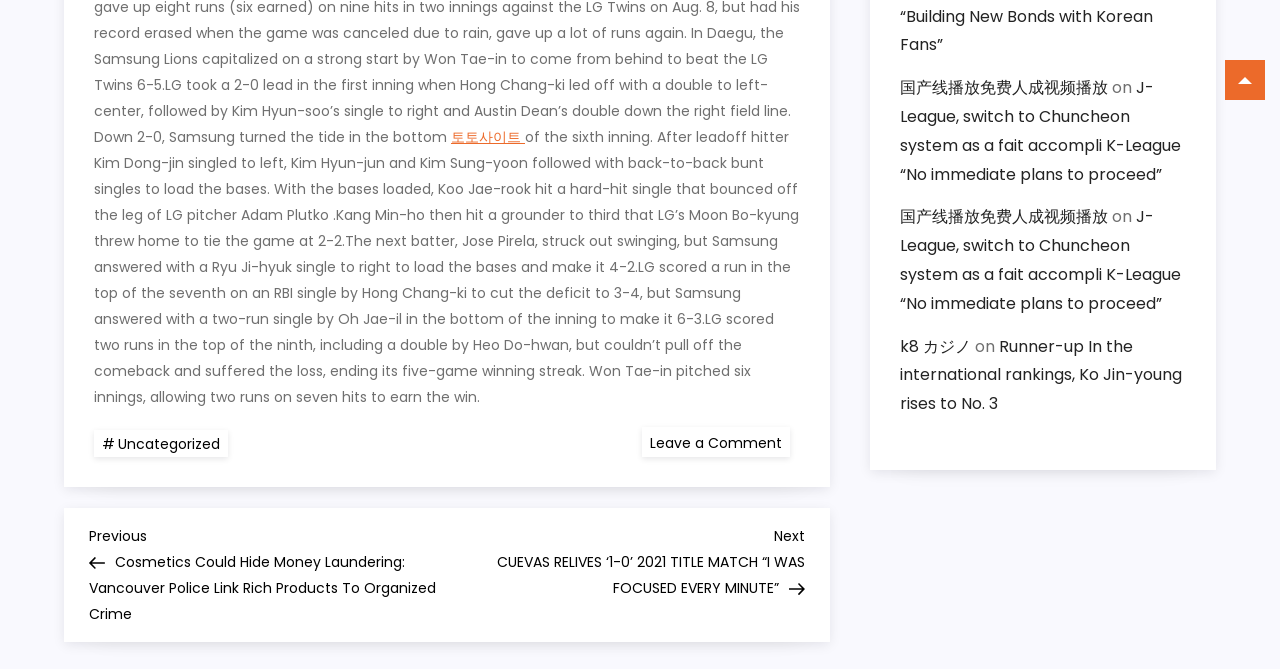Bounding box coordinates are specified in the format (top-left x, top-left y, bottom-right x, bottom-right y). All values are floating point numbers bounded between 0 and 1. Please provide the bounding box coordinate of the region this sentence describes: parent_node: Skip to content

[0.957, 0.09, 0.988, 0.149]